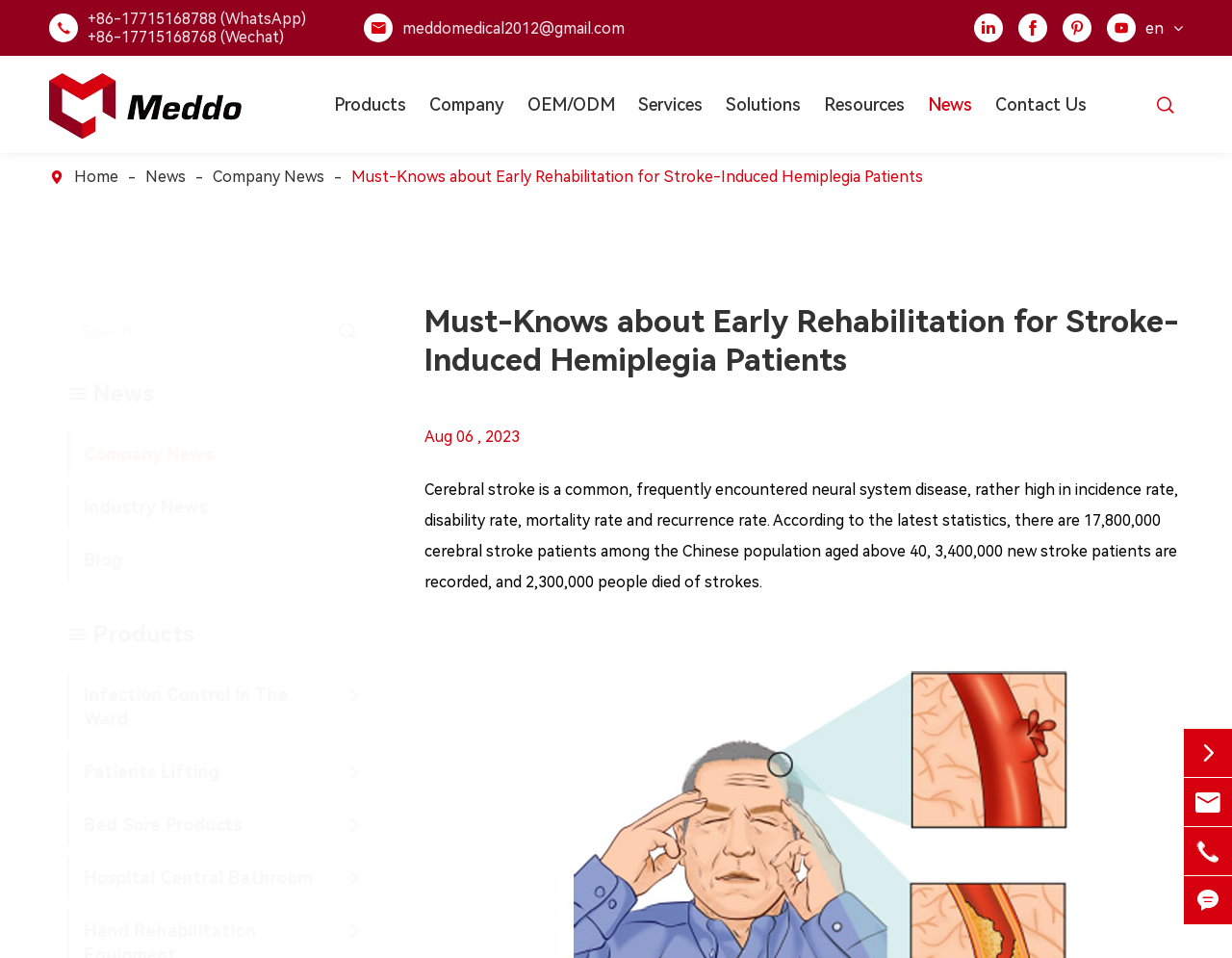Please specify the bounding box coordinates for the clickable region that will help you carry out the instruction: "Request for Quotation".

None